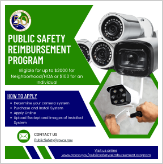Describe every detail you can see in the image.

This image promotes the "Public Safety Reimbursement Program" available in Rancho Palos Verdes, California. The program aims to enhance community safety by encouraging residents to invest in public safety technologies, particularly security cameras. Key details include that neighborhoods can receive reimbursement for up to $2,000 while individuals can claim up to $100 for new safety equipment purchases. The image features visuals of security cameras to emphasize the program's focus on surveillance technology. For more information or to contact program representatives, viewers are encouraged to reach out through the provided contact details.